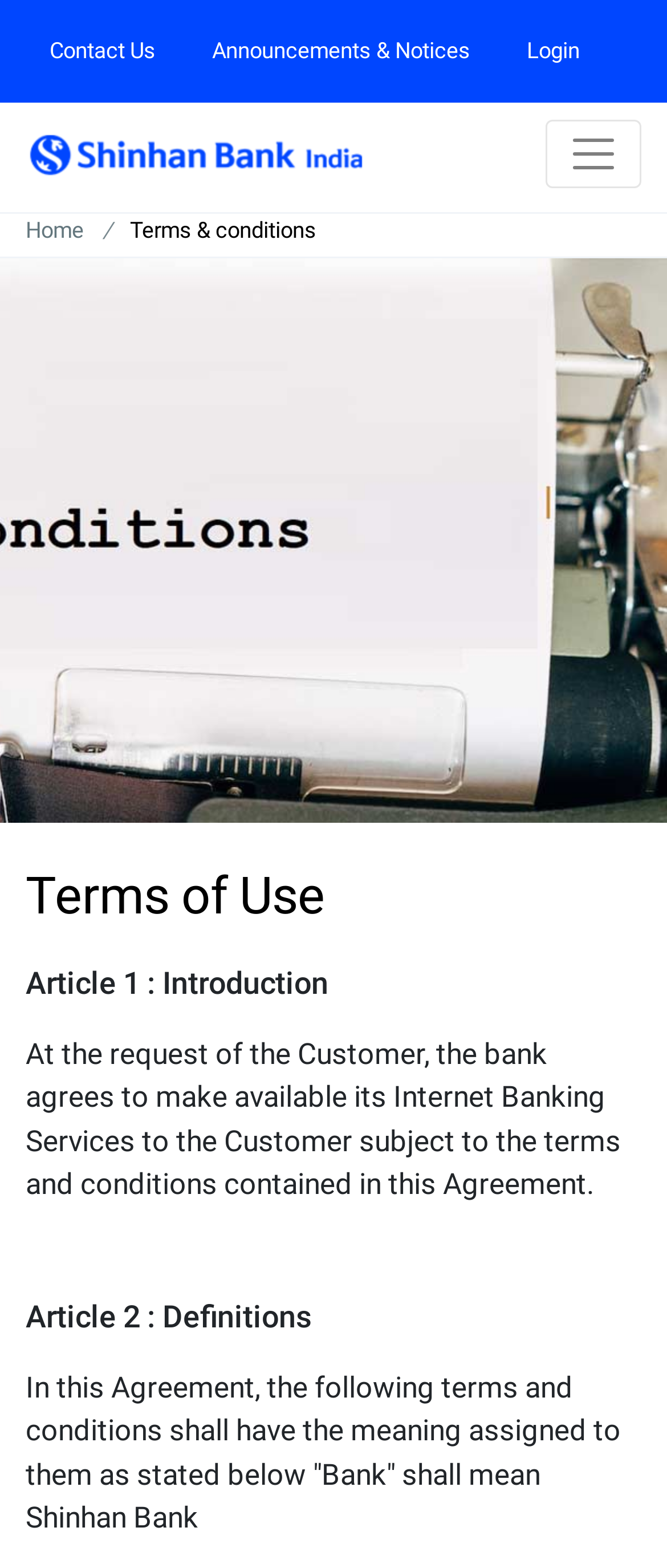Respond to the following query with just one word or a short phrase: 
What is the purpose of the button on the top right corner?

Toggle navigation